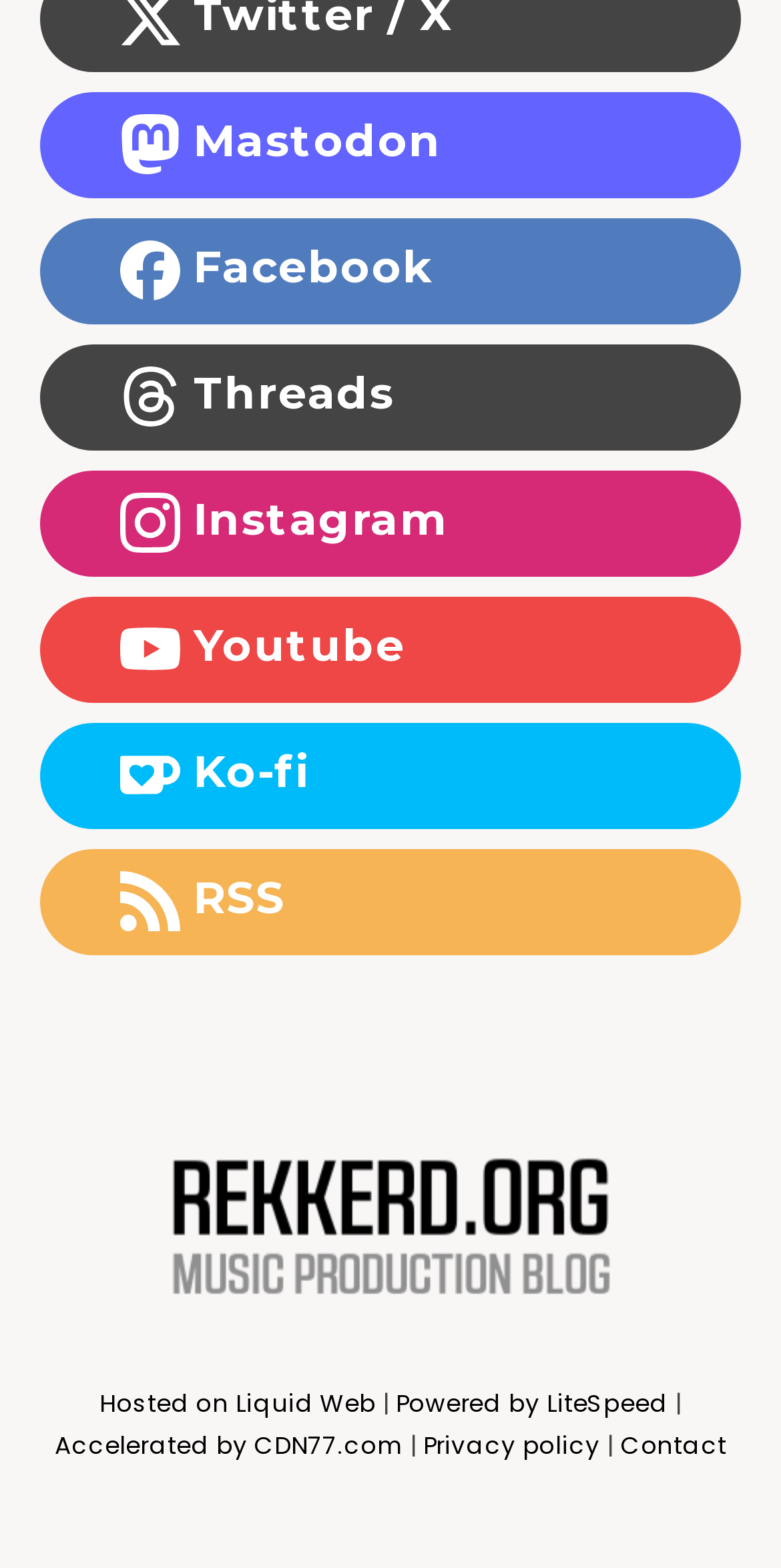For the element described, predict the bounding box coordinates as (top-left x, top-left y, bottom-right x, bottom-right y). All values should be between 0 and 1. Element description: Powered by LiteSpeed

[0.507, 0.883, 0.856, 0.908]